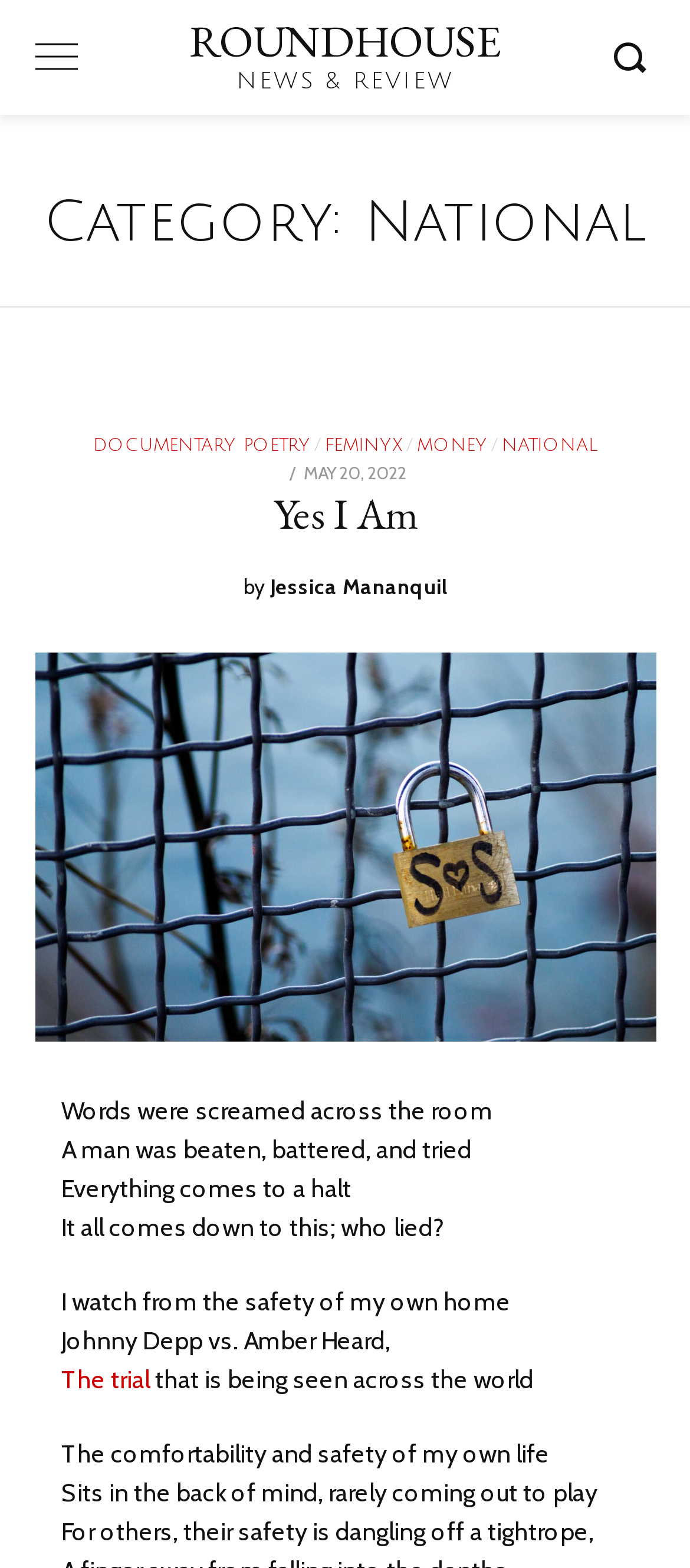Provide a thorough description of the webpage you see.

The webpage appears to be a blog post or article from the National Archives, categorized under "National". At the top, there is a link to the "ROUNDHOUSE" and a static text "NEWS & REVIEW". A "Go" button is located at the top right corner. 

Below the top section, there is a heading "Category: National" followed by a list of links, including "DOCUMENTARY POETRY", "FEMINYX", "MONEY", and "NATIONAL". These links are positioned horizontally, with a slash separator in between each link.

The main content of the webpage is a poem or article, divided into several paragraphs. The text describes a scene of violence and chaos, with phrases such as "Words were screamed across the room", "A man was beaten, battered, and tried", and "Everything comes to a halt". The poem also references the Johnny Depp vs. Amber Heard trial.

There is an image on the page, described as a "lock on fence with 'sos' reference that also appears as 's loves s' because a heart-shape stands in for 'o'". This image is positioned below the list of links and above the main content.

At the bottom of the page, there is a comment section with fields for "Name", "Email", and "Website", as well as a "Leave a Reply" button.